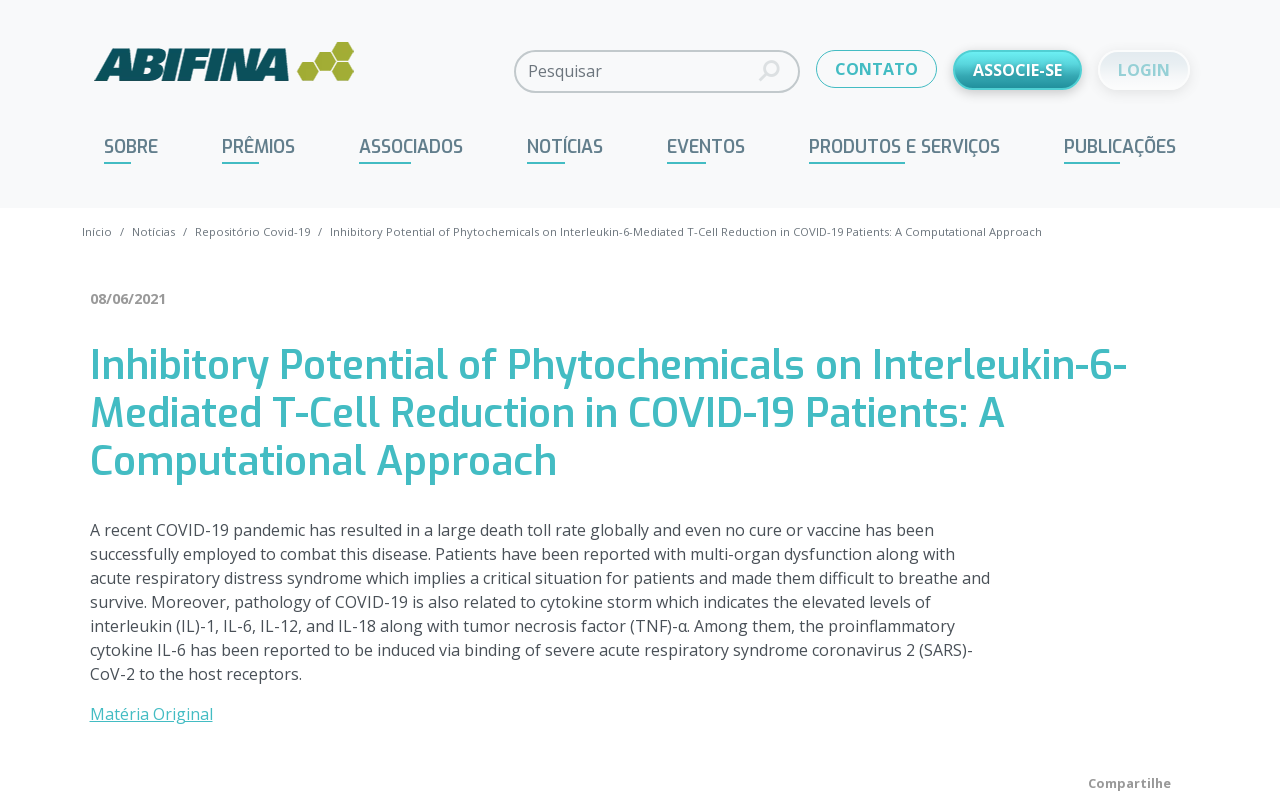Please determine and provide the text content of the webpage's heading.

Inhibitory Potential of Phytochemicals on Interleukin-6-Mediated T-Cell Reduction in COVID-19 Patients: A Computational Approach